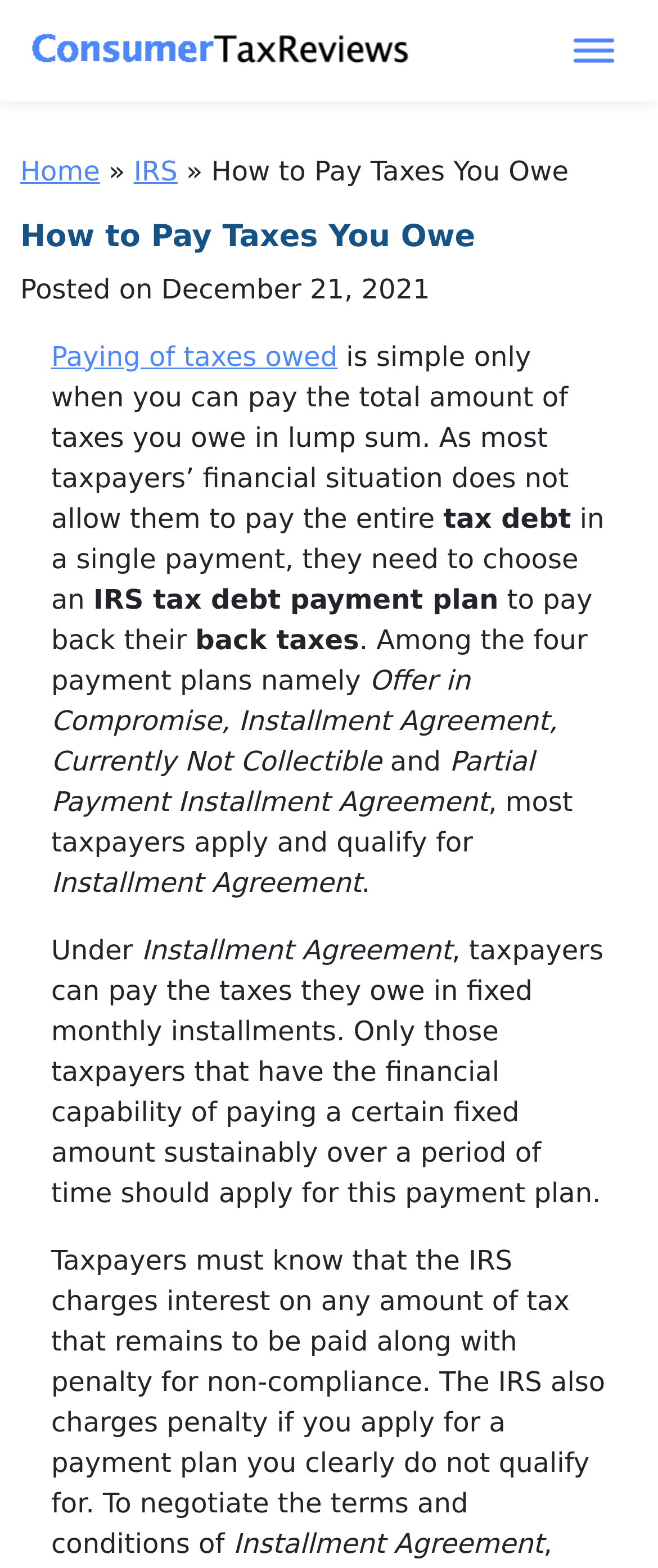Locate the bounding box coordinates of the UI element described by: "aria-label="Toggle Menu"". Provide the coordinates as four float numbers between 0 and 1, formatted as [left, top, right, bottom].

[0.872, 0.025, 0.933, 0.04]